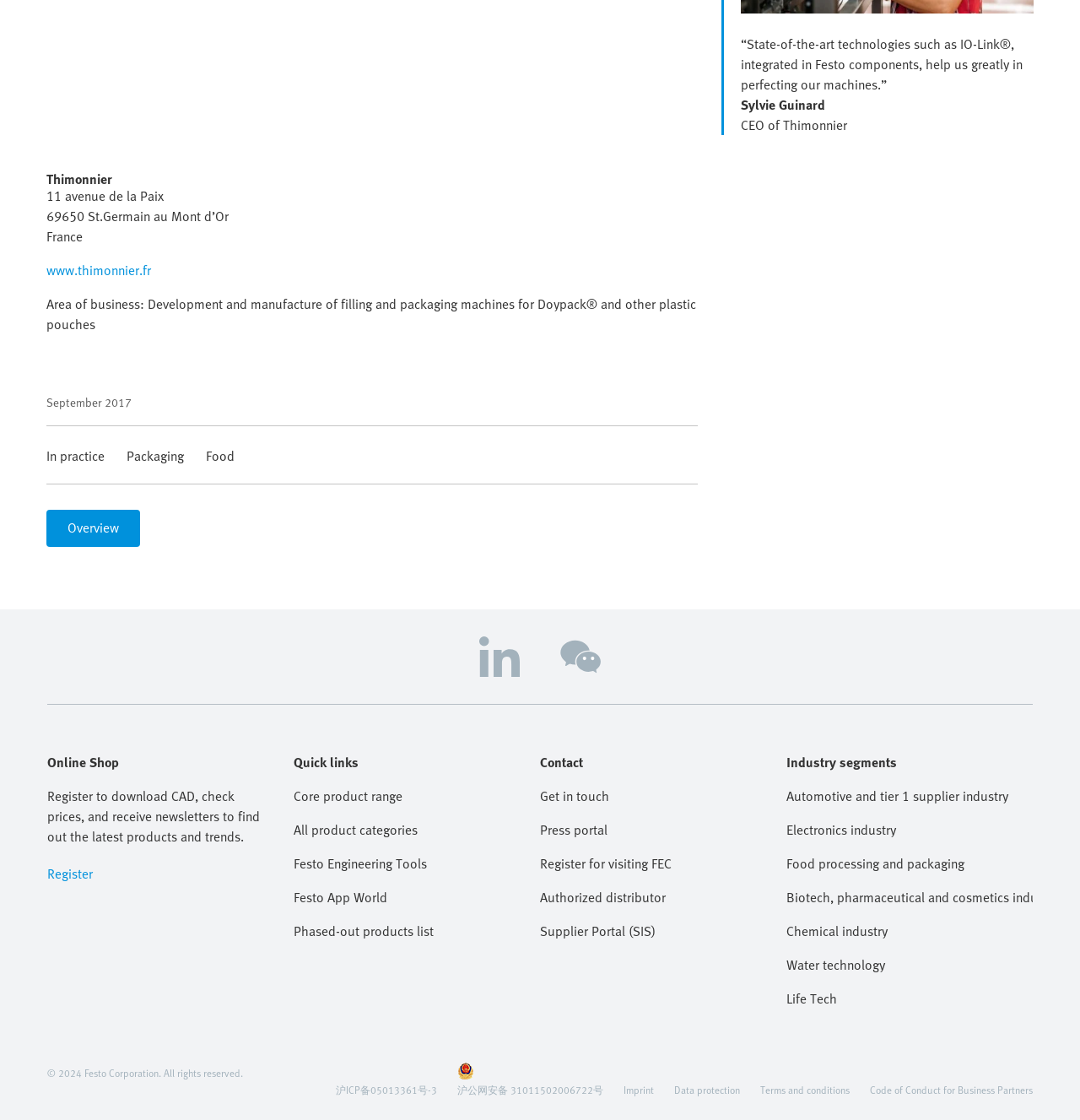Please identify the bounding box coordinates of the element I should click to complete this instruction: 'Get in touch'. The coordinates should be given as four float numbers between 0 and 1, like this: [left, top, right, bottom].

[0.5, 0.702, 0.709, 0.72]